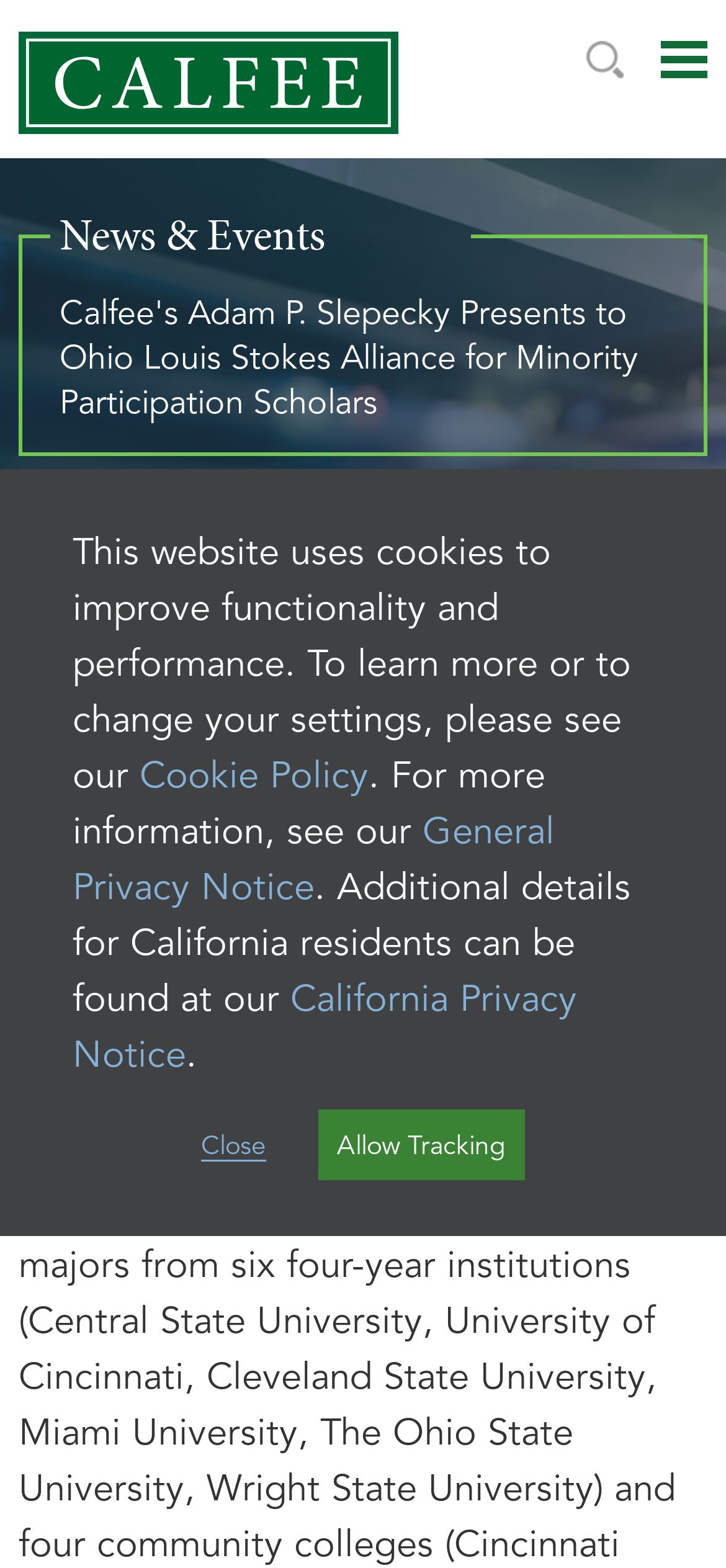Can you give a comprehensive explanation to the question given the content of the image?
What is the date of Adam P. Slepecky's presentation?

The date of Adam P. Slepecky's presentation can be found in the paragraph describing the event, where it is mentioned that the presentation took place on October 21, 2022.